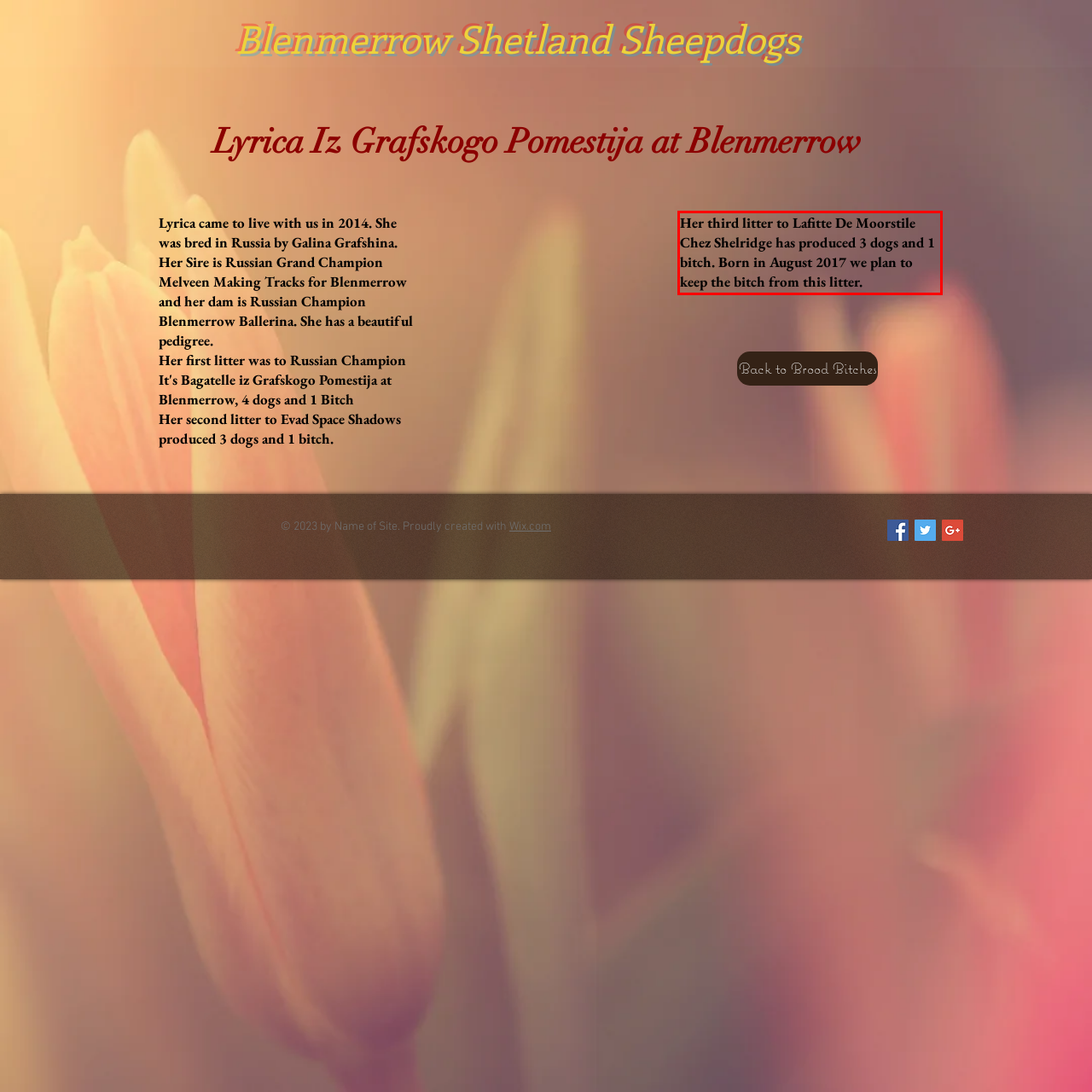You are given a screenshot of a webpage with a UI element highlighted by a red bounding box. Please perform OCR on the text content within this red bounding box.

Her third litter to Lafitte De Moorstile Chez Shelridge has produced 3 dogs and 1 bitch. Born in August 2017 we plan to keep the bitch from this litter.